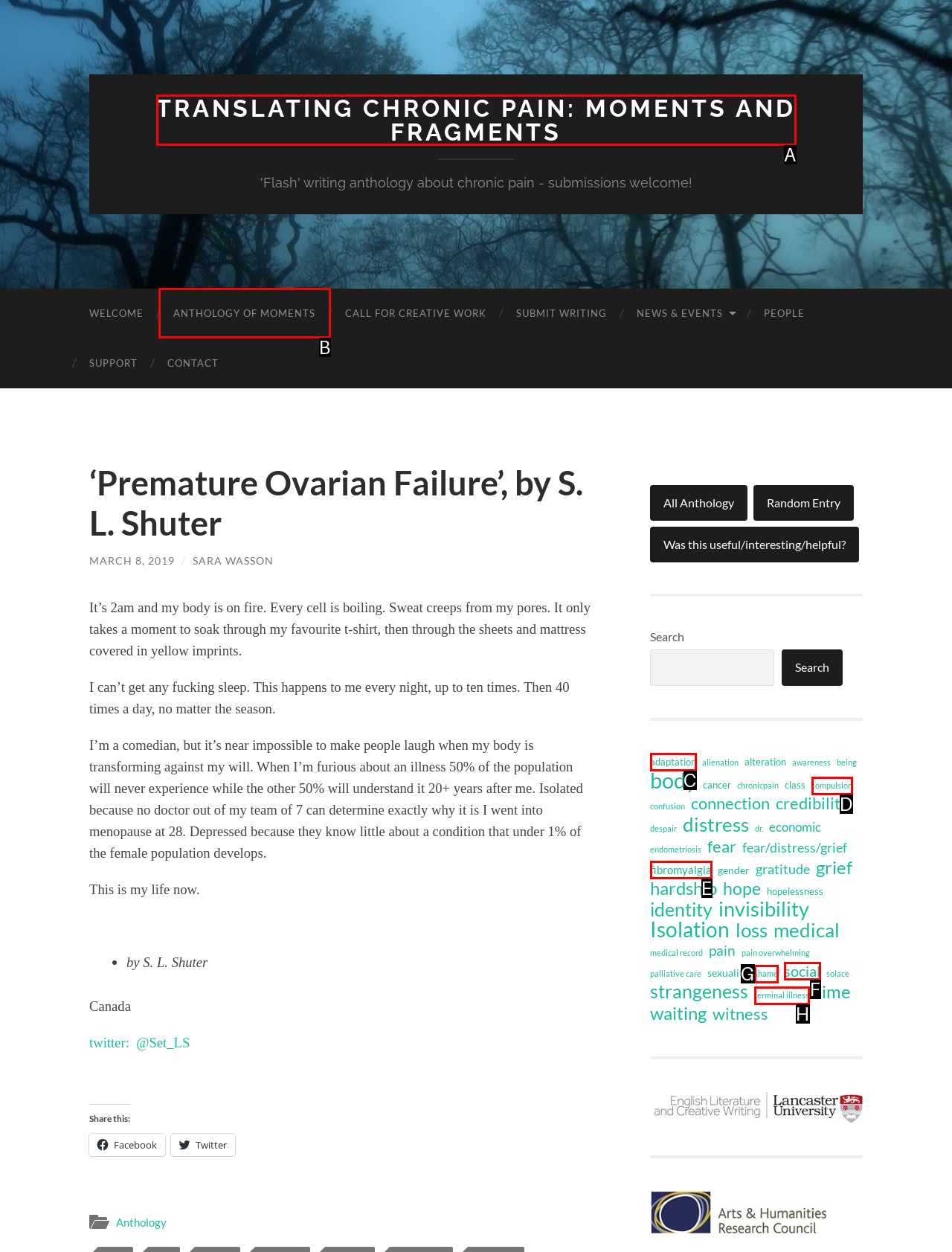Select the letter of the HTML element that best fits the description: Anthology of Moments
Answer with the corresponding letter from the provided choices.

B